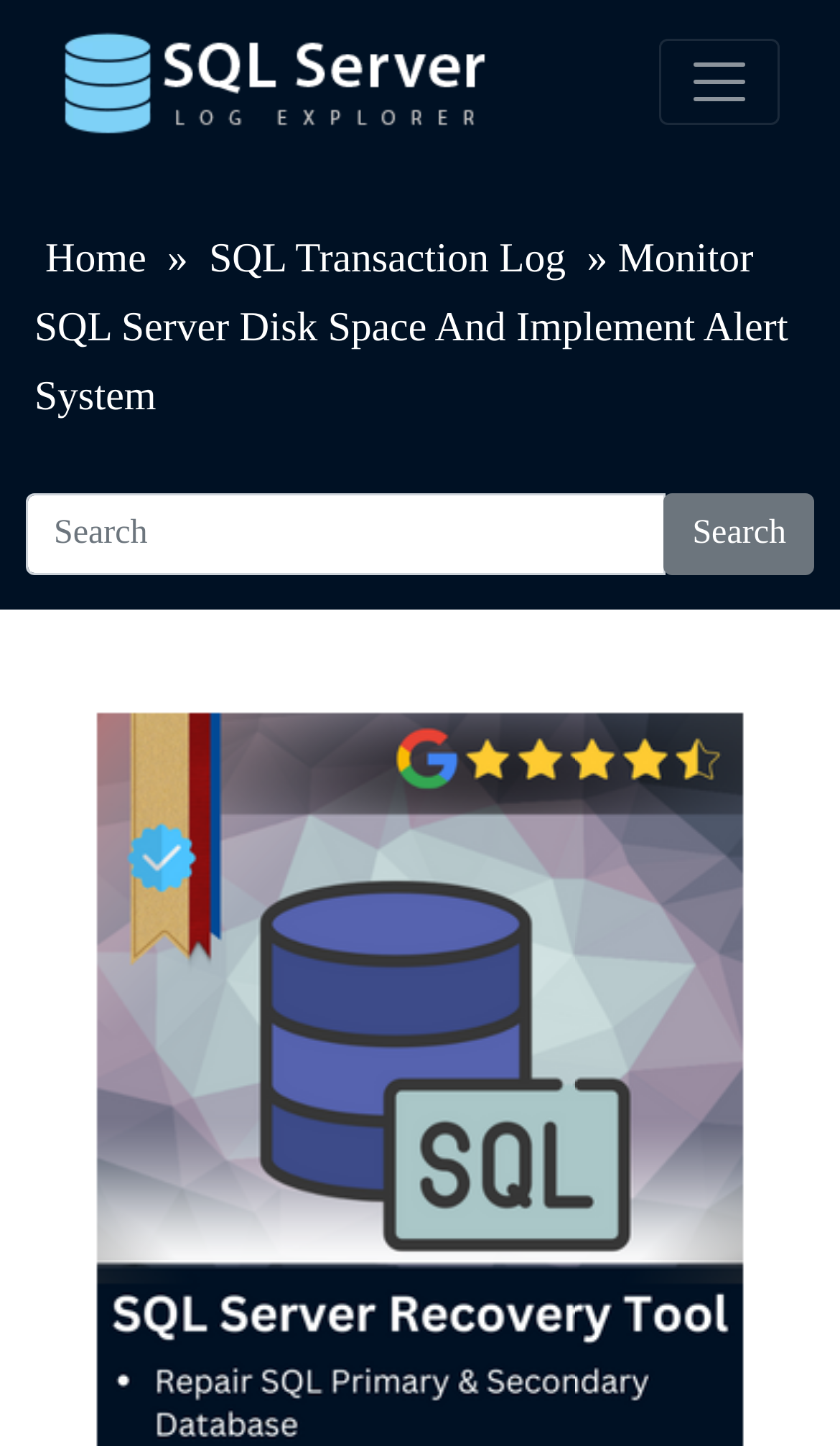How many buttons are on the webpage?
Using the information from the image, give a concise answer in one word or a short phrase.

2